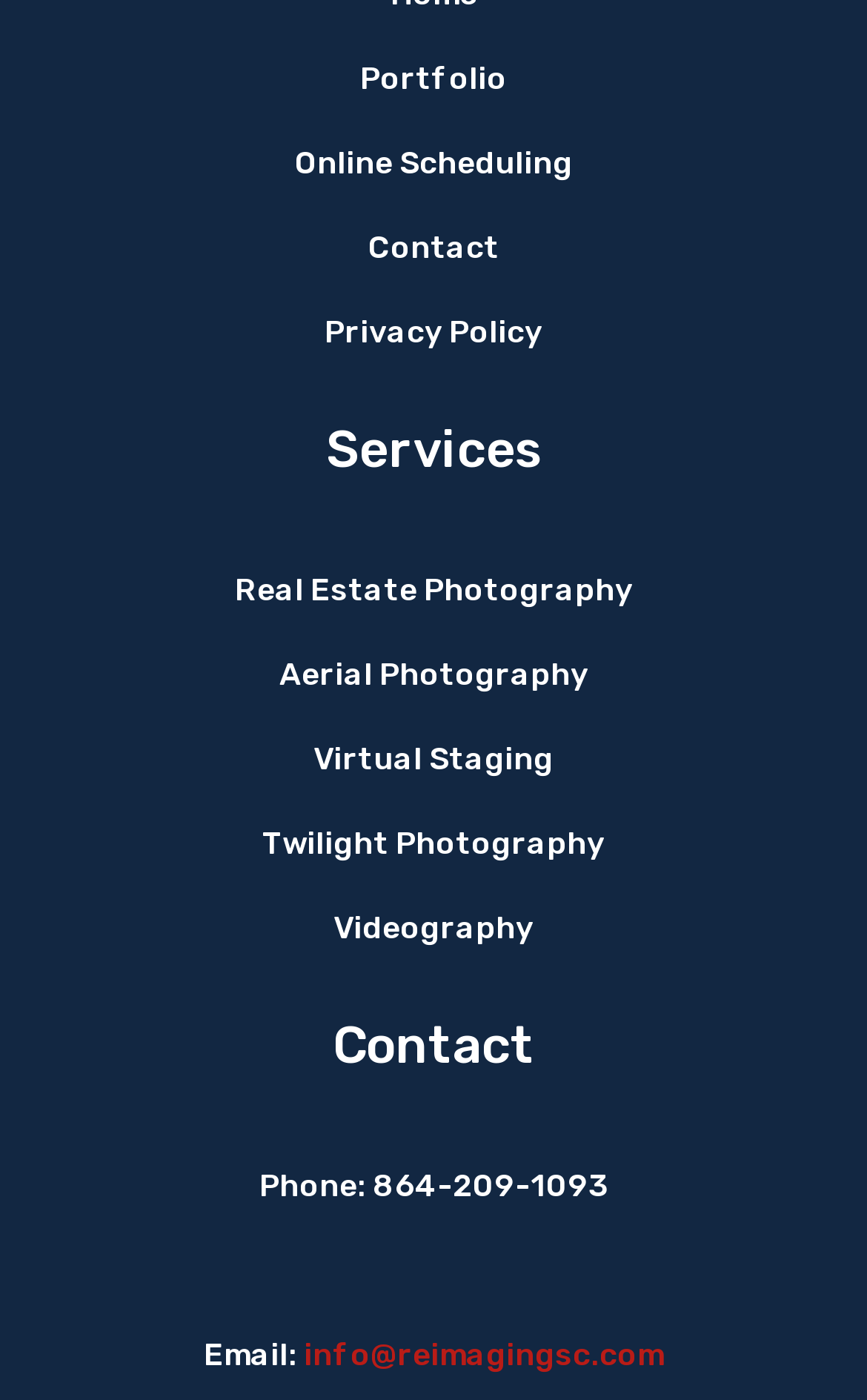Identify the bounding box coordinates necessary to click and complete the given instruction: "Schedule online".

[0.34, 0.103, 0.66, 0.13]